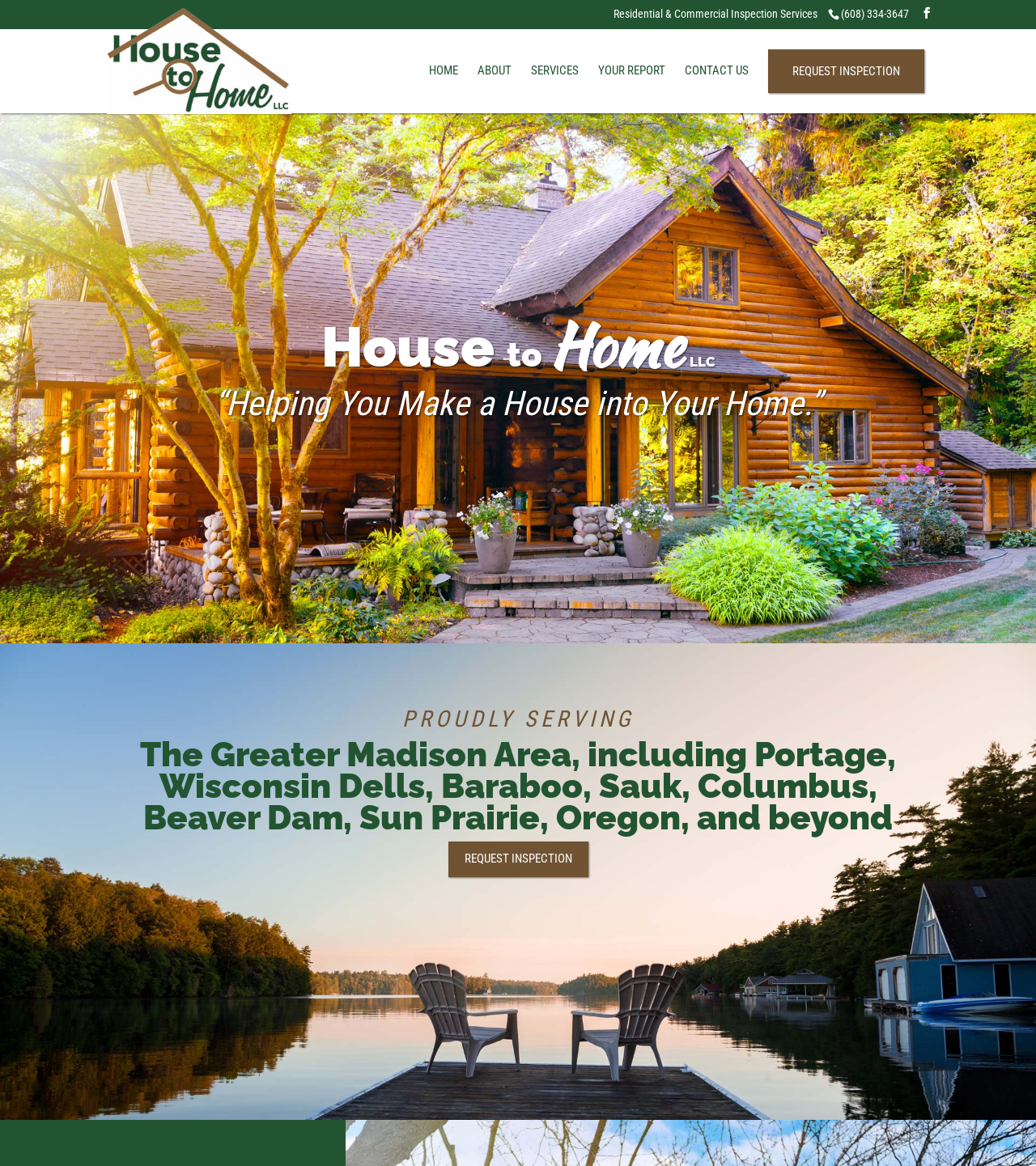How many ways can you request an inspection?
Use the screenshot to answer the question with a single word or phrase.

2